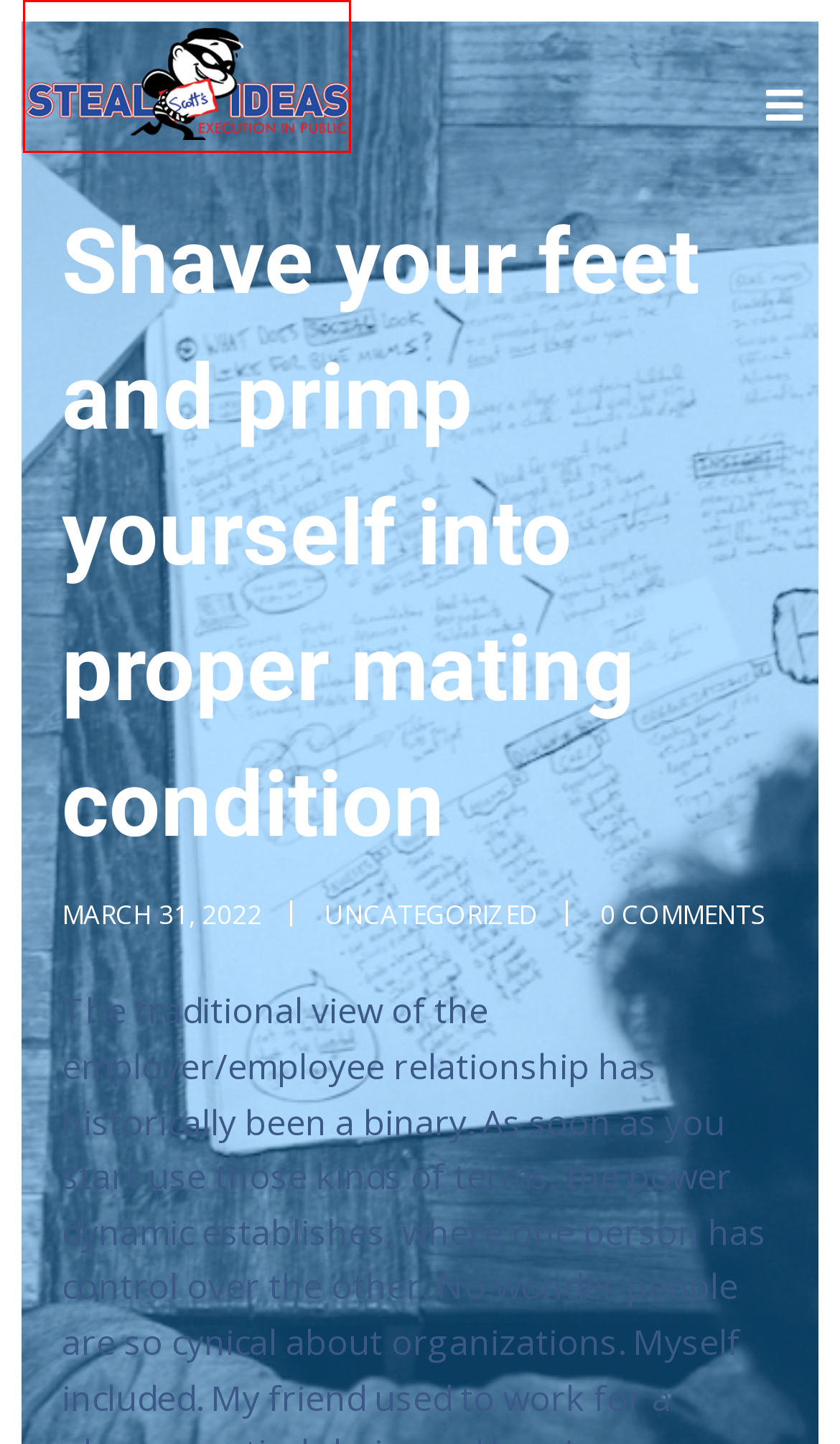You are provided with a screenshot of a webpage containing a red rectangle bounding box. Identify the webpage description that best matches the new webpage after the element in the bounding box is clicked. Here are the potential descriptions:
A. hellomynameisscott – Steal Scott’s Ideas
B. Episode 111: Vomit Or Nap? || Matt, Sol, Eli – Steal Scott’s Ideas
C. Uncategorized – Steal Scott’s Ideas
D. Design – Steal Scott’s Ideas
E. Episode 204: Liposuction For A Cause || Carrie, Donna, Bruce – Steal Scott’s Ideas
F. Steal Scott’s Ideas – The Product Development & Innovation Gameshow
G. Shave your feet and primp yourself into proper mating condition – Steal Scott’s Ideas
H. Episode 201: Life Without Good || Jacob, Eli, Dirk – Steal Scott’s Ideas

F